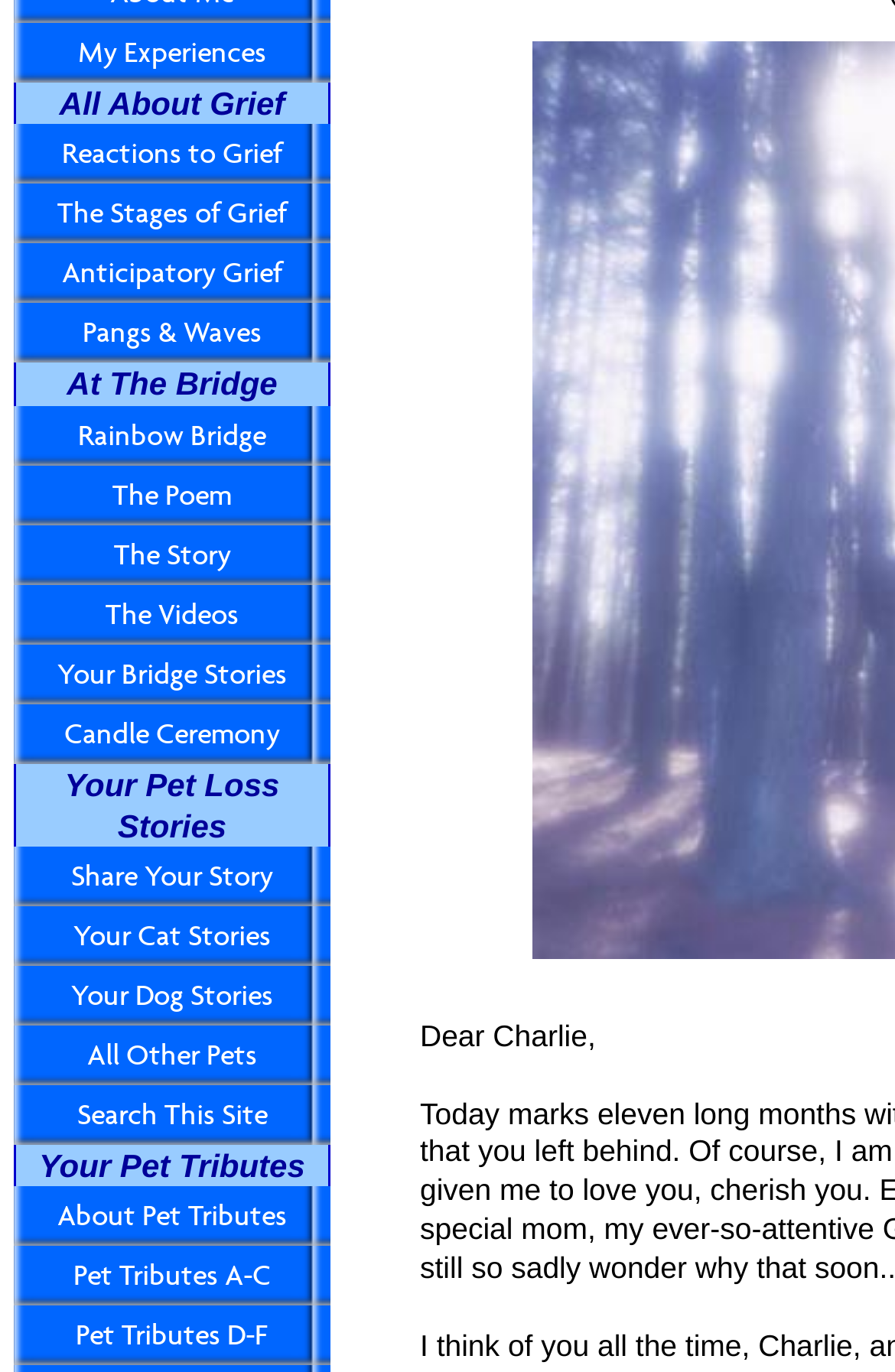Bounding box coordinates are specified in the format (top-left x, top-left y, bottom-right x, bottom-right y). All values are floating point numbers bounded between 0 and 1. Please provide the bounding box coordinate of the region this sentence describes: Rainbow Bridge

[0.015, 0.295, 0.369, 0.339]